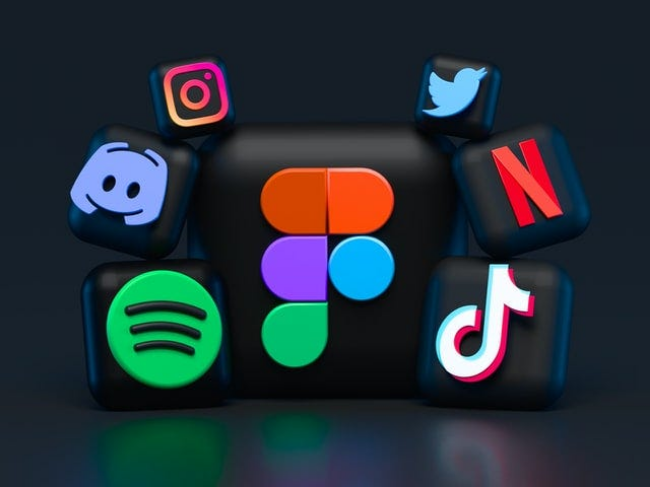What is the theme of the visual ensemble in the image?
Please ensure your answer is as detailed and informative as possible.

The theme of the visual ensemble in the image is the interconnectedness of the social media and streaming service platforms, emphasizing the importance of versatile content creation and strategy across different channels in the evolving digital marketing landscape. This is evident from the caption, which mentions that the image showcases the interconnectedness of these platforms.